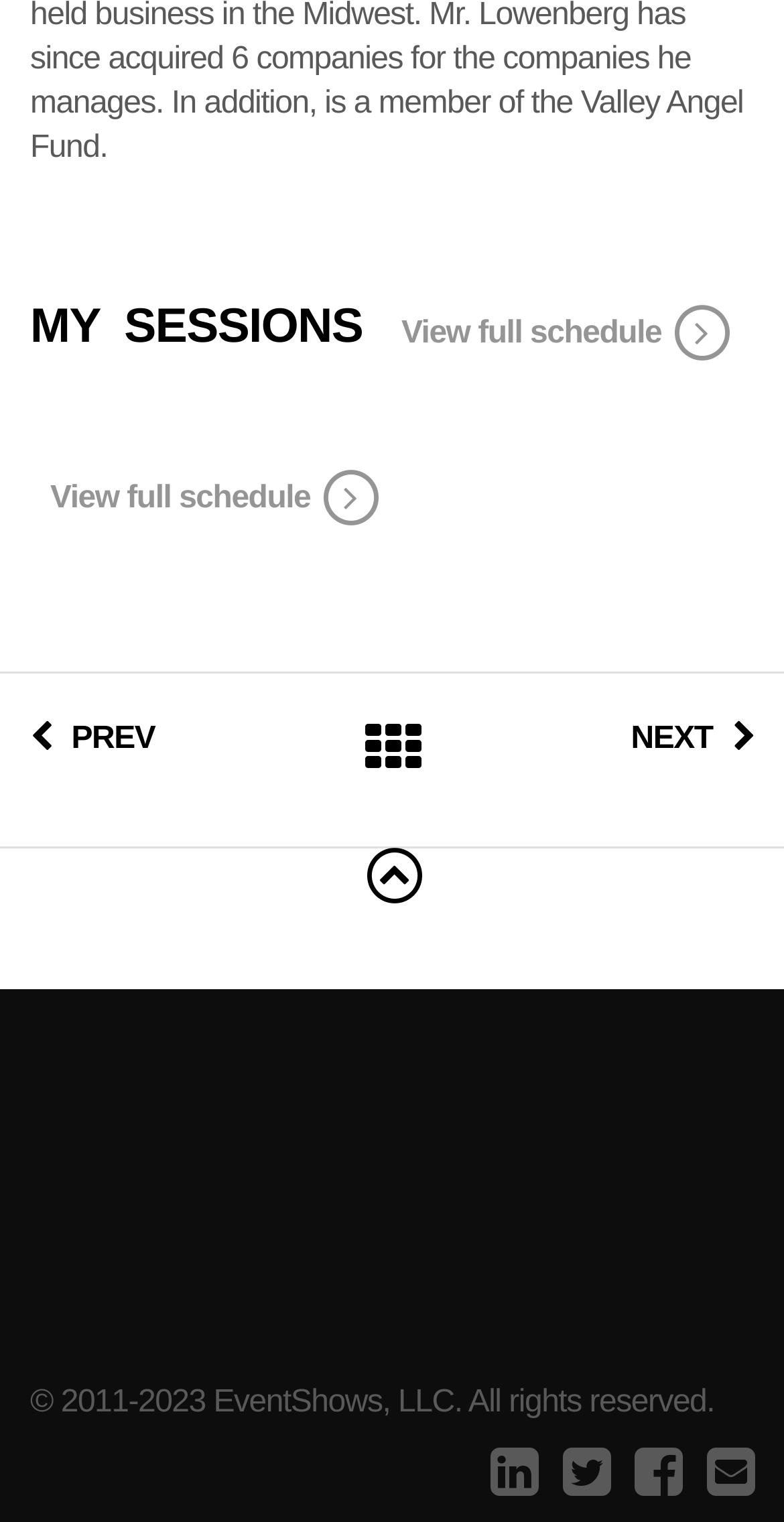Provide a one-word or short-phrase response to the question:
What is the copyright year range?

2011-2023